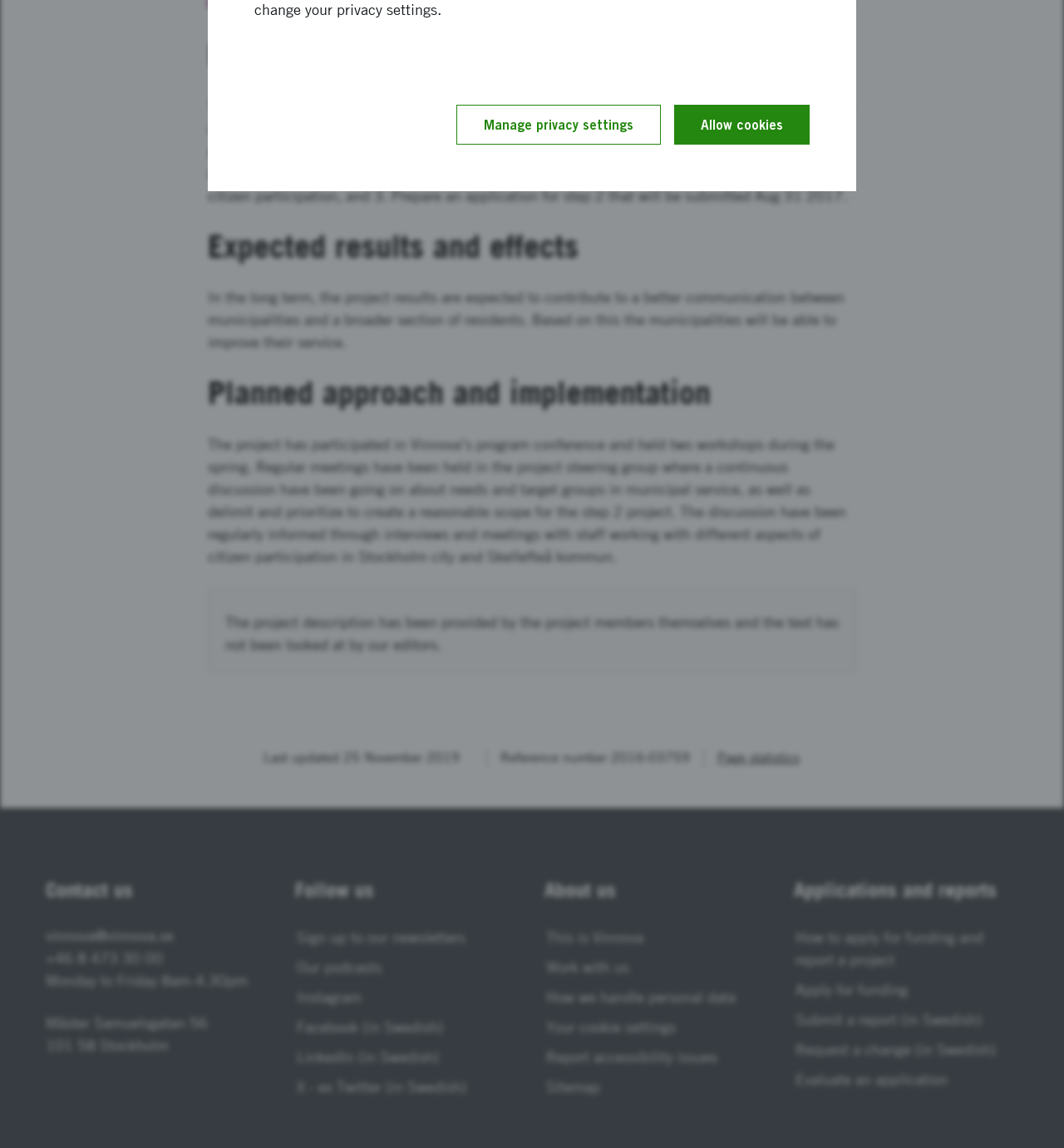Locate the bounding box of the UI element based on this description: "Sitemap". Provide four float numbers between 0 and 1 as [left, top, right, bottom].

[0.512, 0.936, 0.566, 0.958]